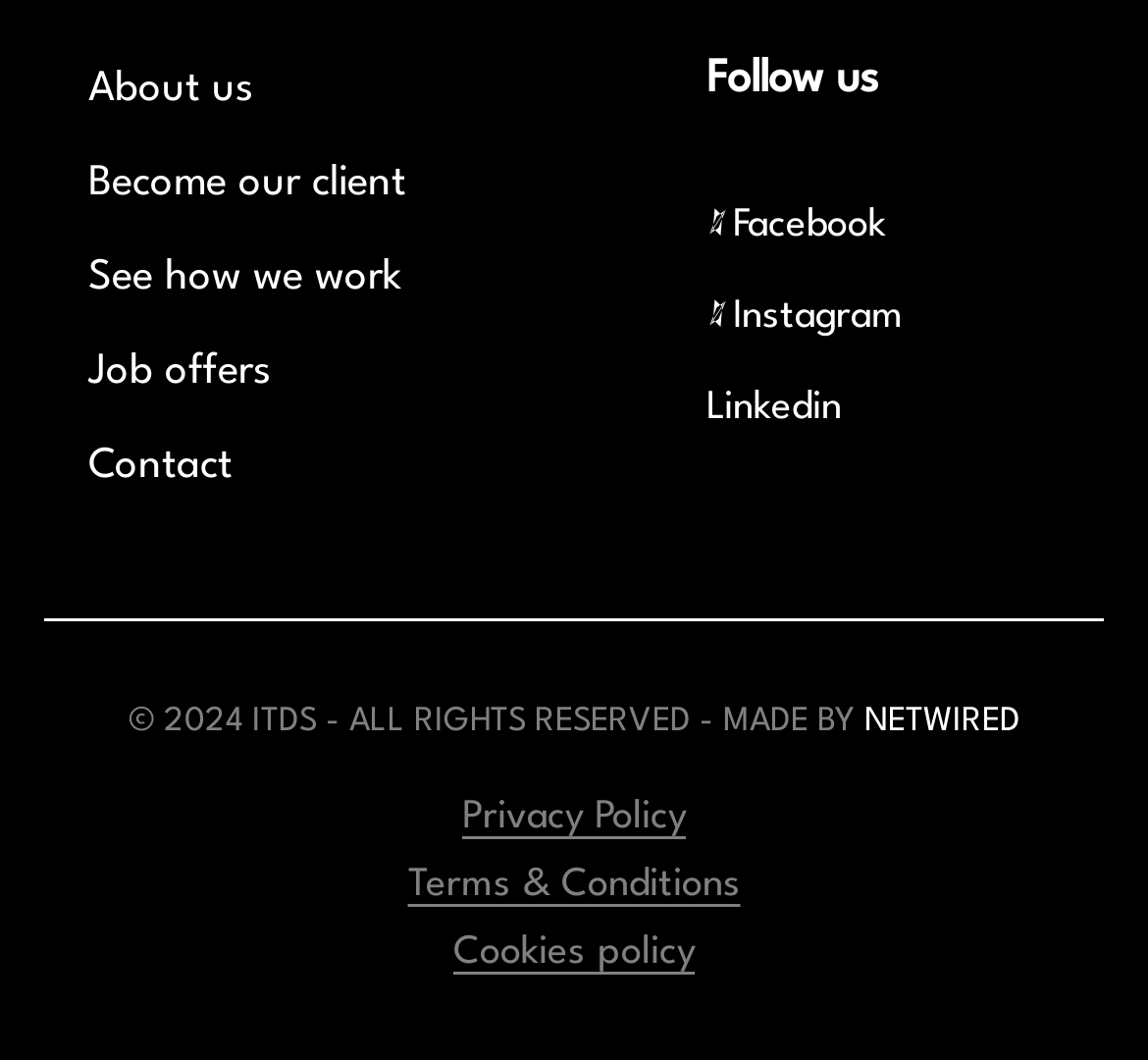Please identify the bounding box coordinates of the clickable element to fulfill the following instruction: "Enter your name". The coordinates should be four float numbers between 0 and 1, i.e., [left, top, right, bottom].

None